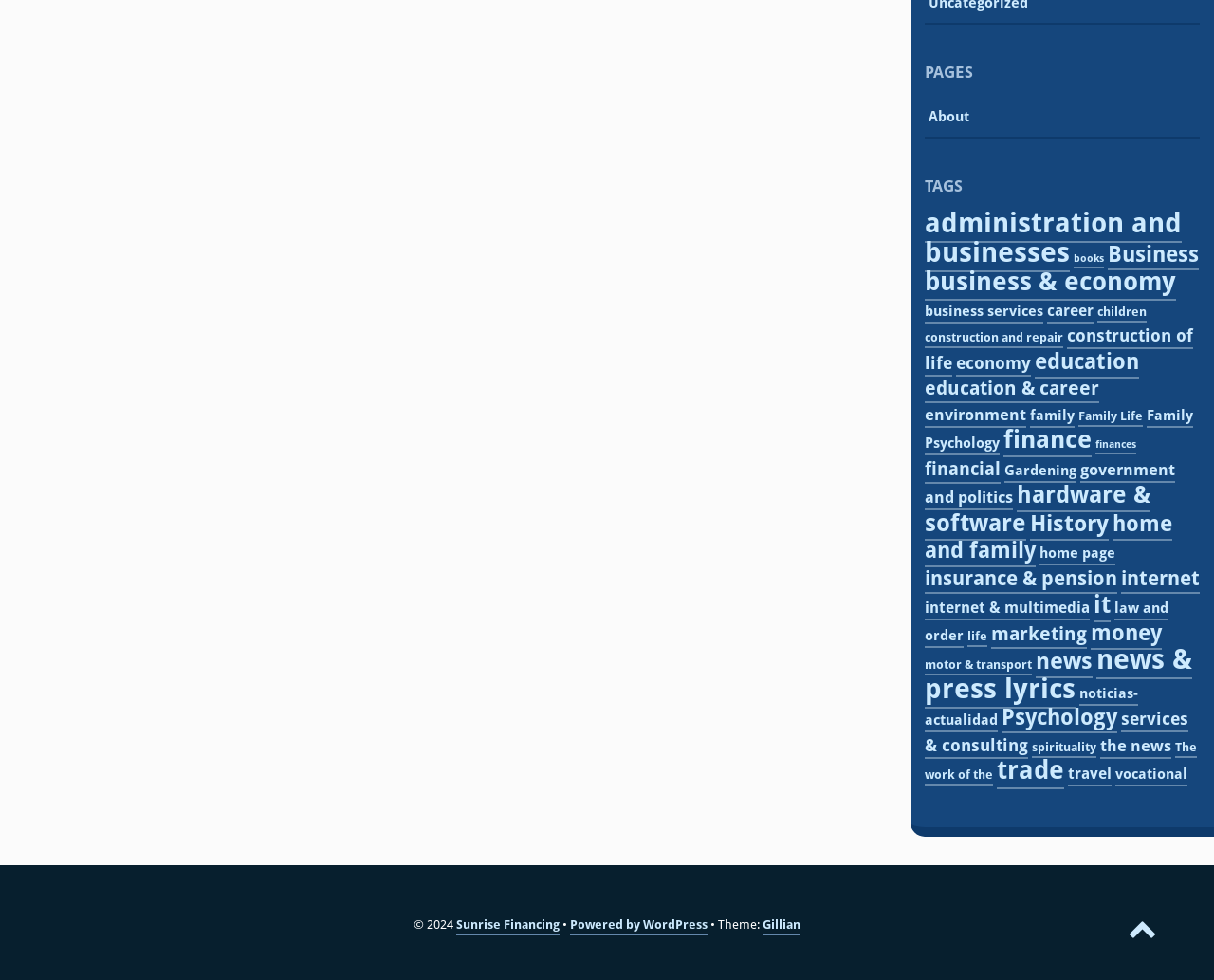Could you specify the bounding box coordinates for the clickable section to complete the following instruction: "Visit Sunrise Financing"?

[0.376, 0.936, 0.461, 0.954]